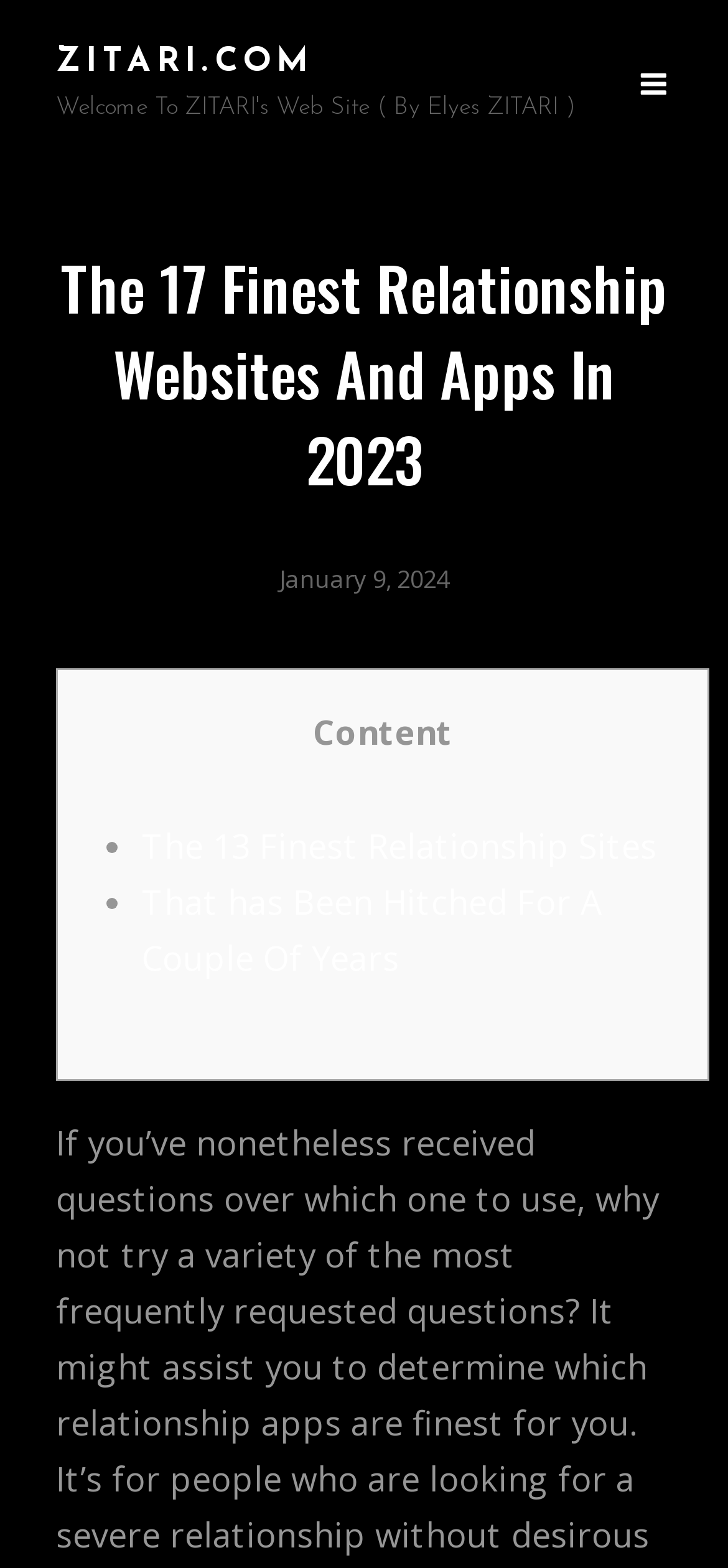Analyze the image and give a detailed response to the question:
What is the date mentioned on the webpage?

I found the date by looking at the time element within the HeaderAsNonLandmark section, which is 'January 9, 2024'.